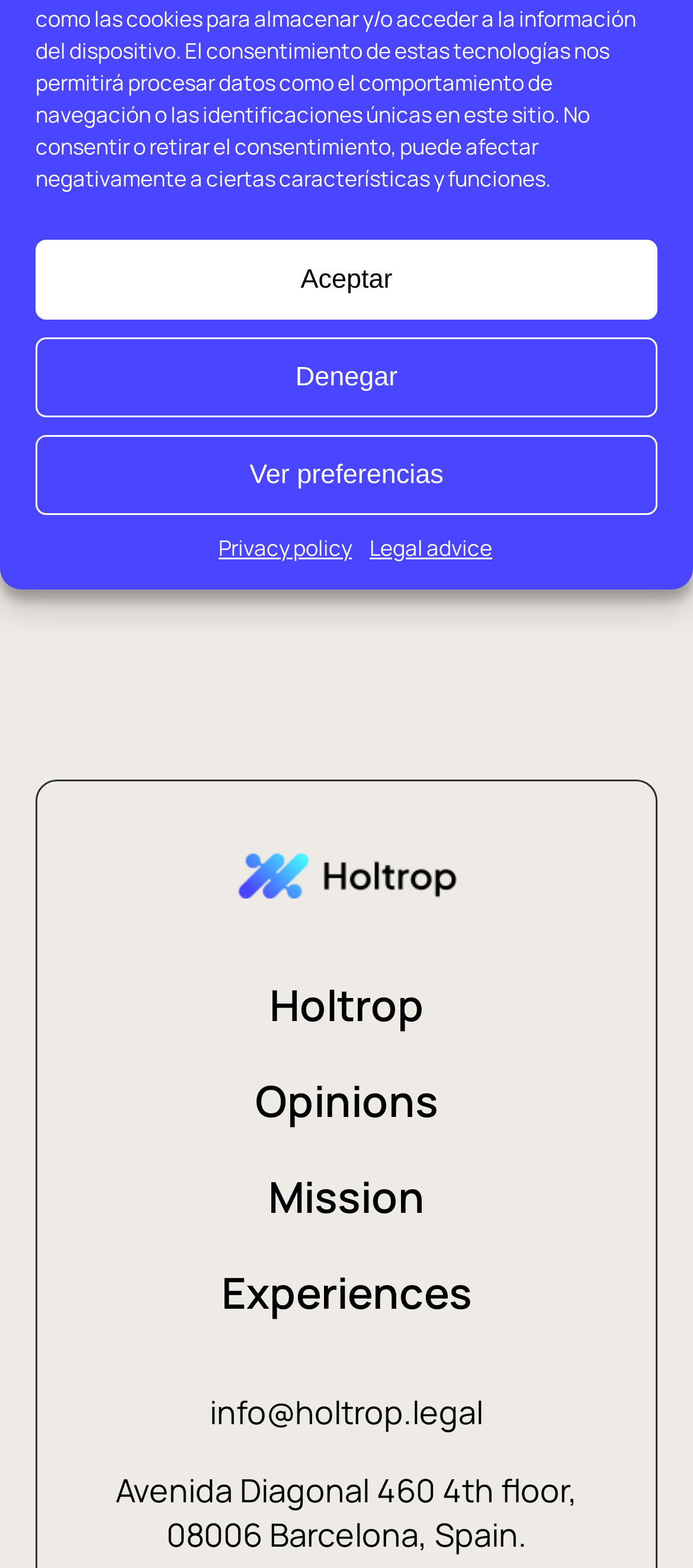Identify the bounding box coordinates for the UI element mentioned here: "Opinions". Provide the coordinates as four float values between 0 and 1, i.e., [left, top, right, bottom].

[0.368, 0.774, 0.632, 0.811]